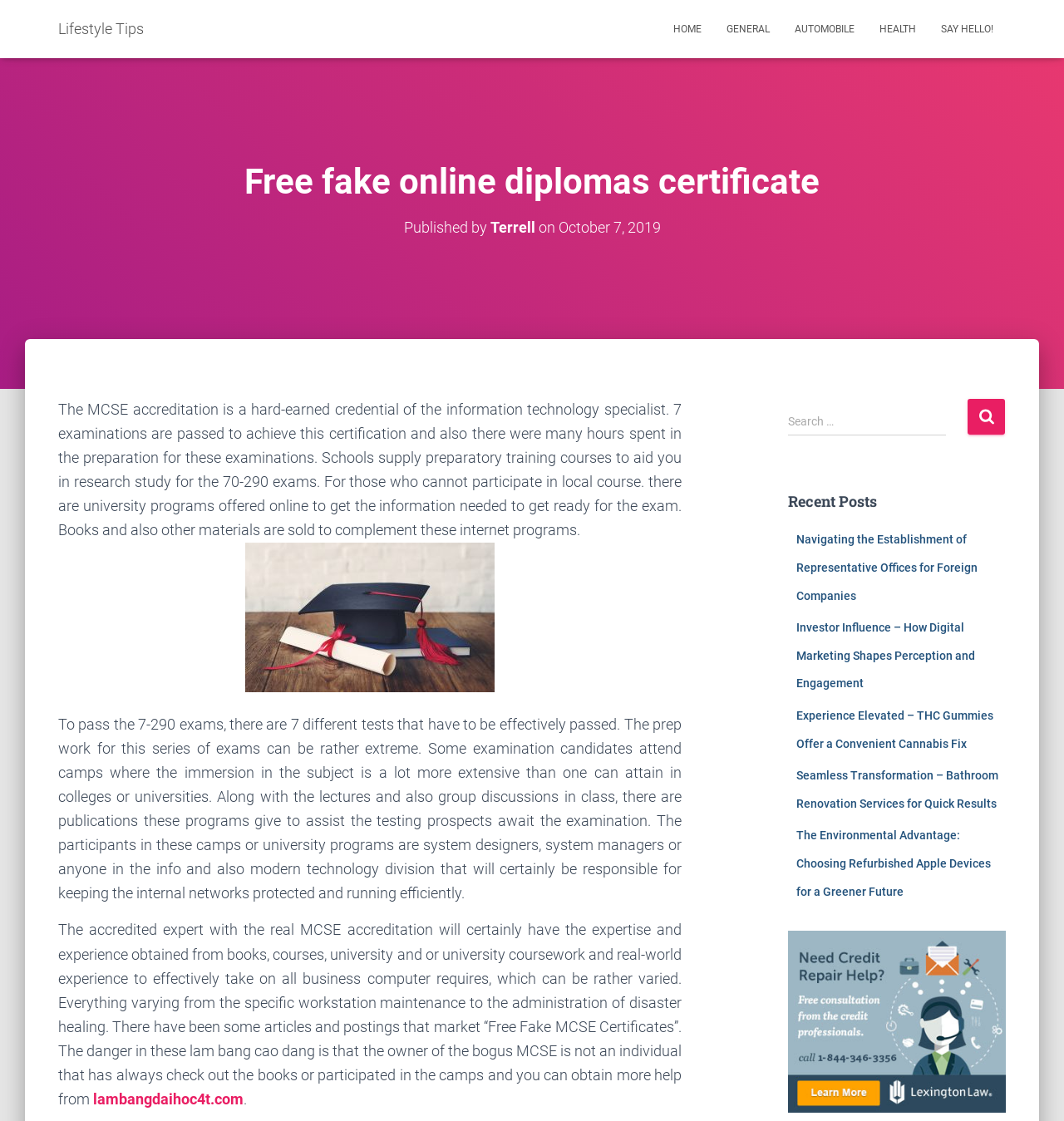Explain the webpage's layout and main content in detail.

This webpage is about lifestyle tips, specifically focusing on free fake online diplomas and certificates. At the top, there are six links: "Lifestyle Tips", "HOME", "GENERAL", "AUTOMOBILE", "HEALTH", and "SAY HELLO!". Below these links, there is a heading that reads "Free fake online diplomas certificate" followed by a subheading "Published by Terrell on October 7, 2019". The subheading contains a link to the author's name, "Terrell", and a timestamp.

The main content of the webpage is divided into three sections. The first section discusses the MCSE accreditation, a hard-earned credential in the information technology field. It explains that achieving this certification requires passing seven examinations and many hours of preparation. There is an image of a university degree accompanying this text.

The second section elaborates on the preparation process for the 7-290 exams, including attending camps or university programs, and using books and materials to aid in studying. The third section highlights the importance of having a real MCSE accreditation, warning against fake certificates and emphasizing the expertise and experience required to effectively manage business computer needs.

On the right side of the webpage, there is a search bar with a placeholder text "Search for:" and a button labeled "Search". Below the search bar, there is a heading "Recent Posts" followed by five links to different articles, including topics such as navigating the establishment of representative offices, digital marketing, THC gummies, bathroom renovation services, and refurbished Apple devices.